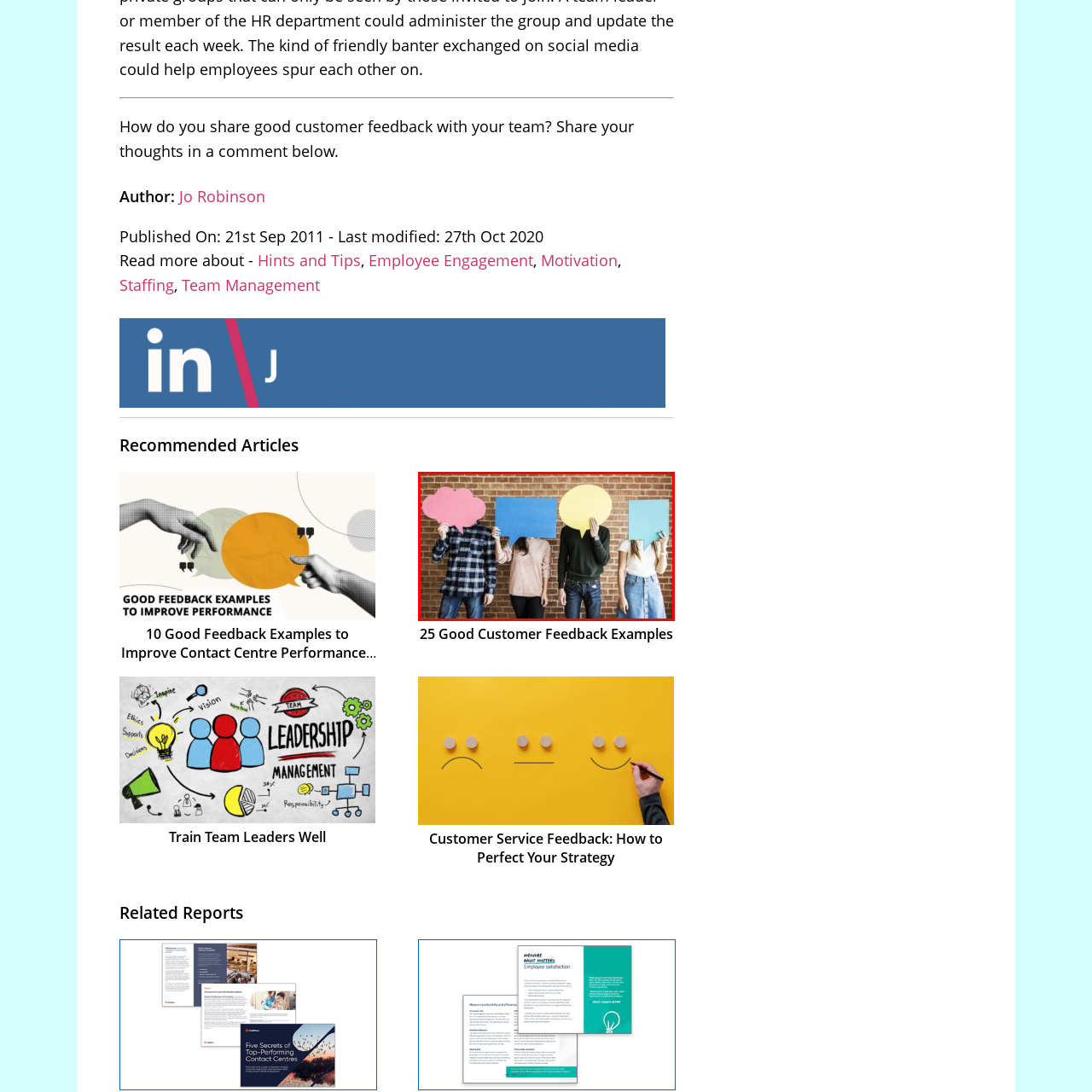What is the atmosphere of the scene?
Look at the image highlighted by the red bounding box and answer the question with a single word or brief phrase.

Relaxed and friendly